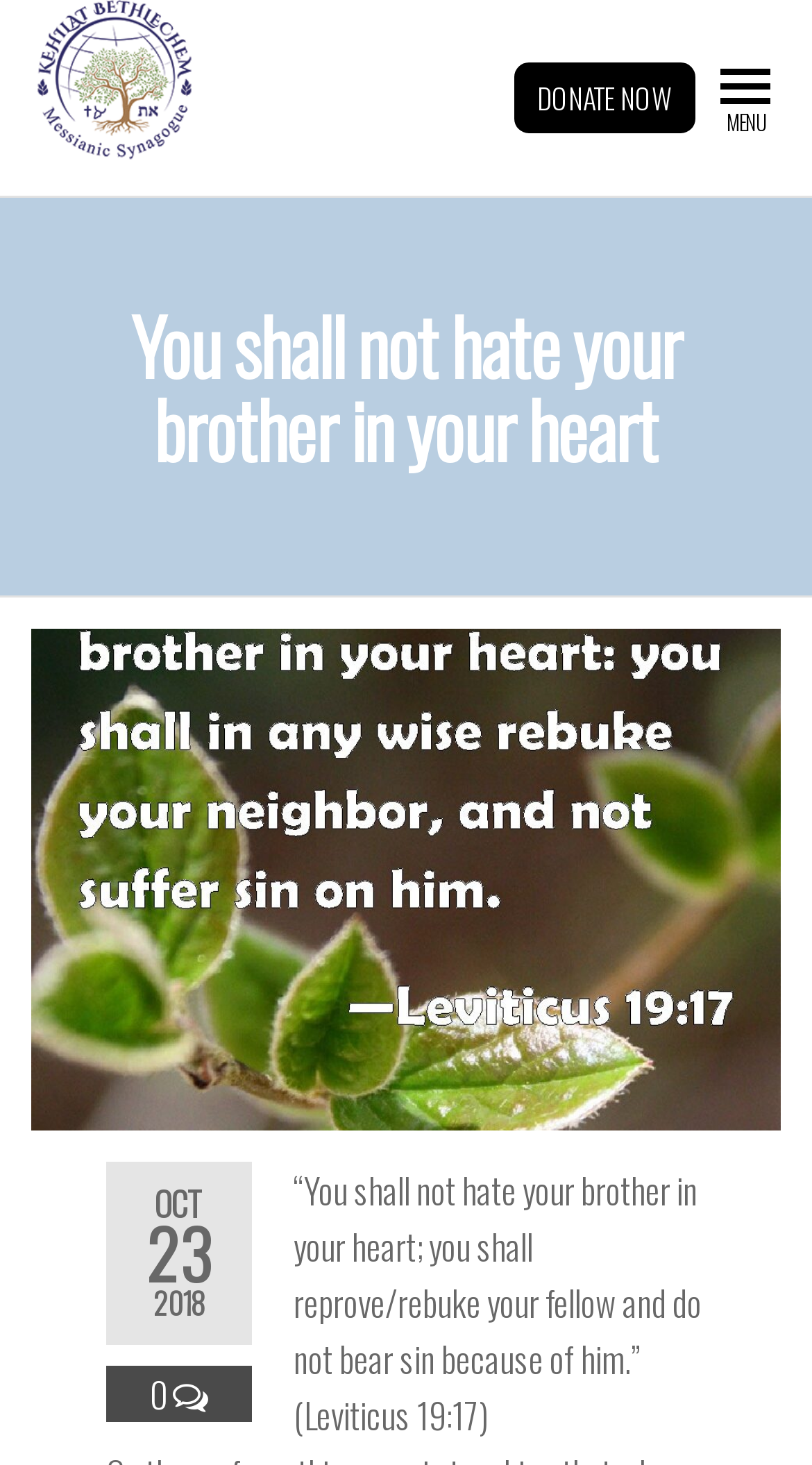What is the date mentioned on the webpage?
Please utilize the information in the image to give a detailed response to the question.

The date can be found in the heading section of the webpage, where it is written in three separate static text elements. The month is 'OCT', the day is '23', and the year is '2018'.